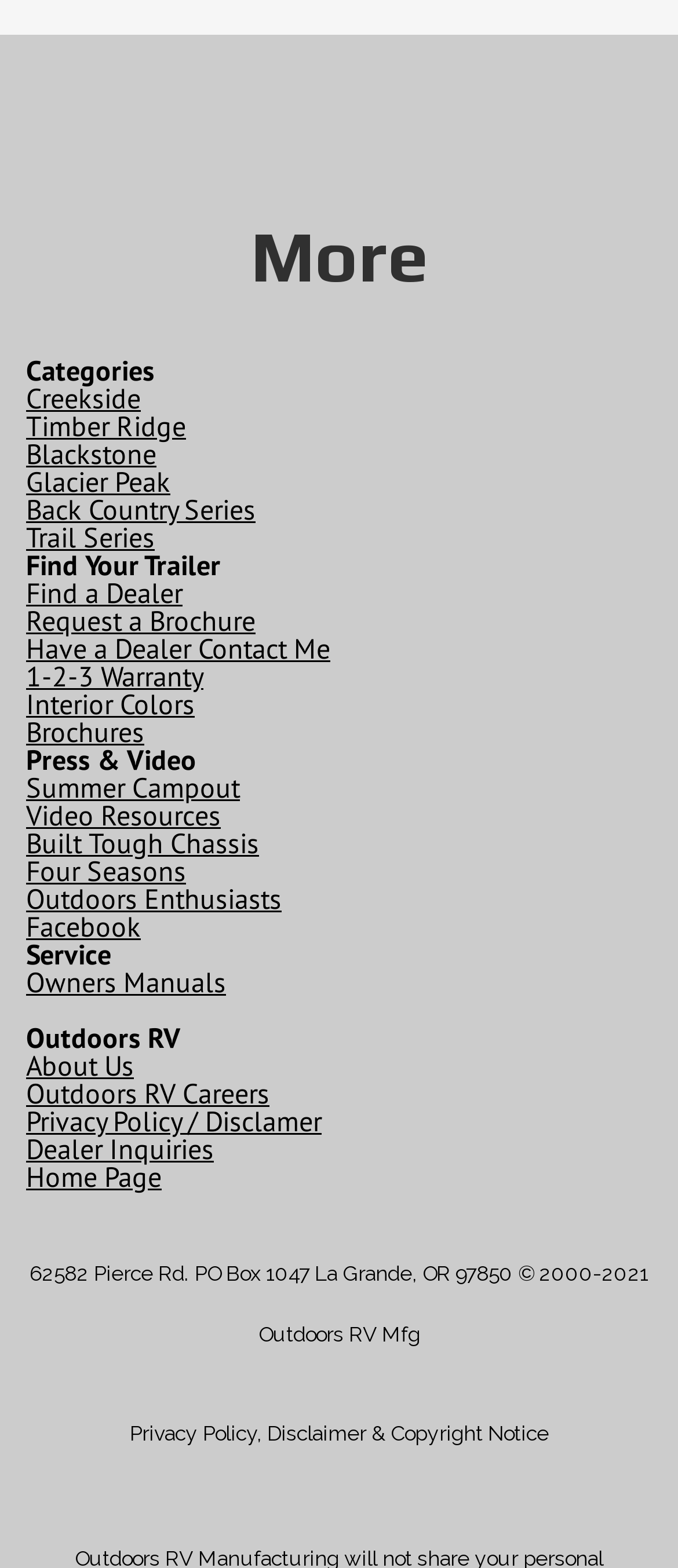What are the categories of trailers?
Please use the image to provide a one-word or short phrase answer.

Creekside, Timber Ridge, etc.